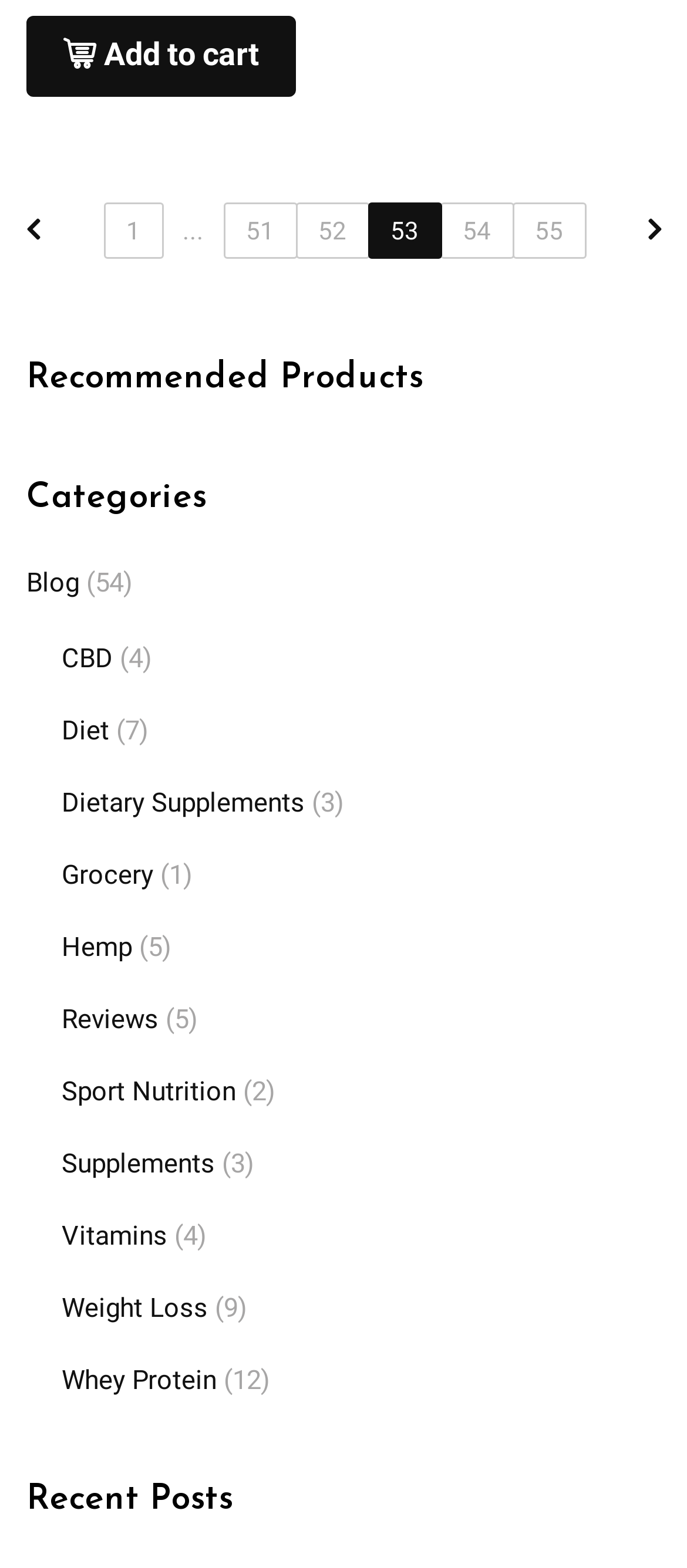Can you give a comprehensive explanation to the question given the content of the image?
How many products are listed under 'Dietary Supplements'?

The number of products under 'Dietary Supplements' can be found by looking at the link and its corresponding number in parentheses. In this case, it is '(3)'.